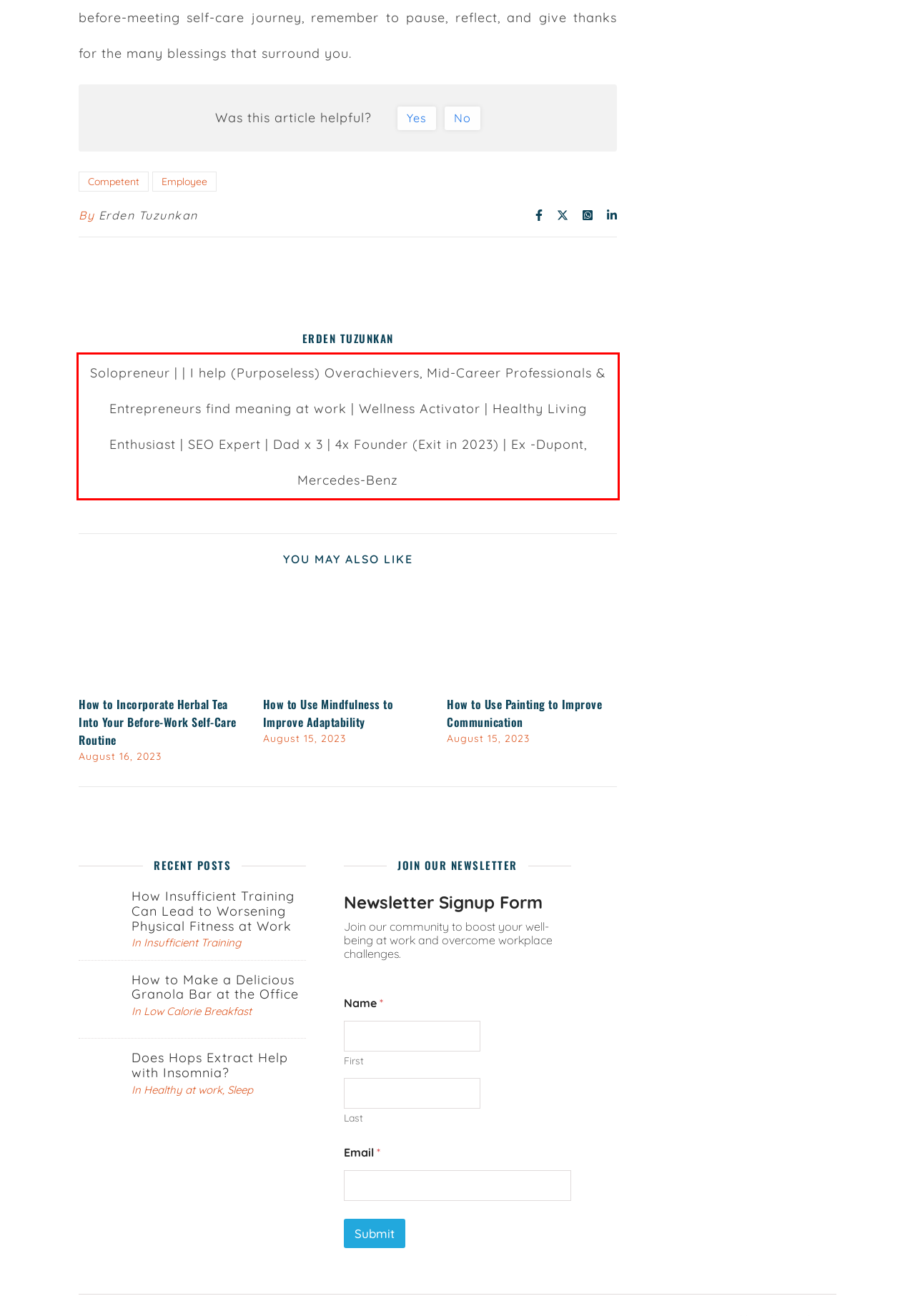You have a screenshot of a webpage where a UI element is enclosed in a red rectangle. Perform OCR to capture the text inside this red rectangle.

Solopreneur | | I help (Purposeless) Overachievers, Mid-Career Professionals & Entrepreneurs find meaning at work | Wellness Activator | Healthy Living Enthusiast | SEO Expert | Dad x 3 | 4x Founder (Exit in 2023) | Ex -Dupont, Mercedes-Benz